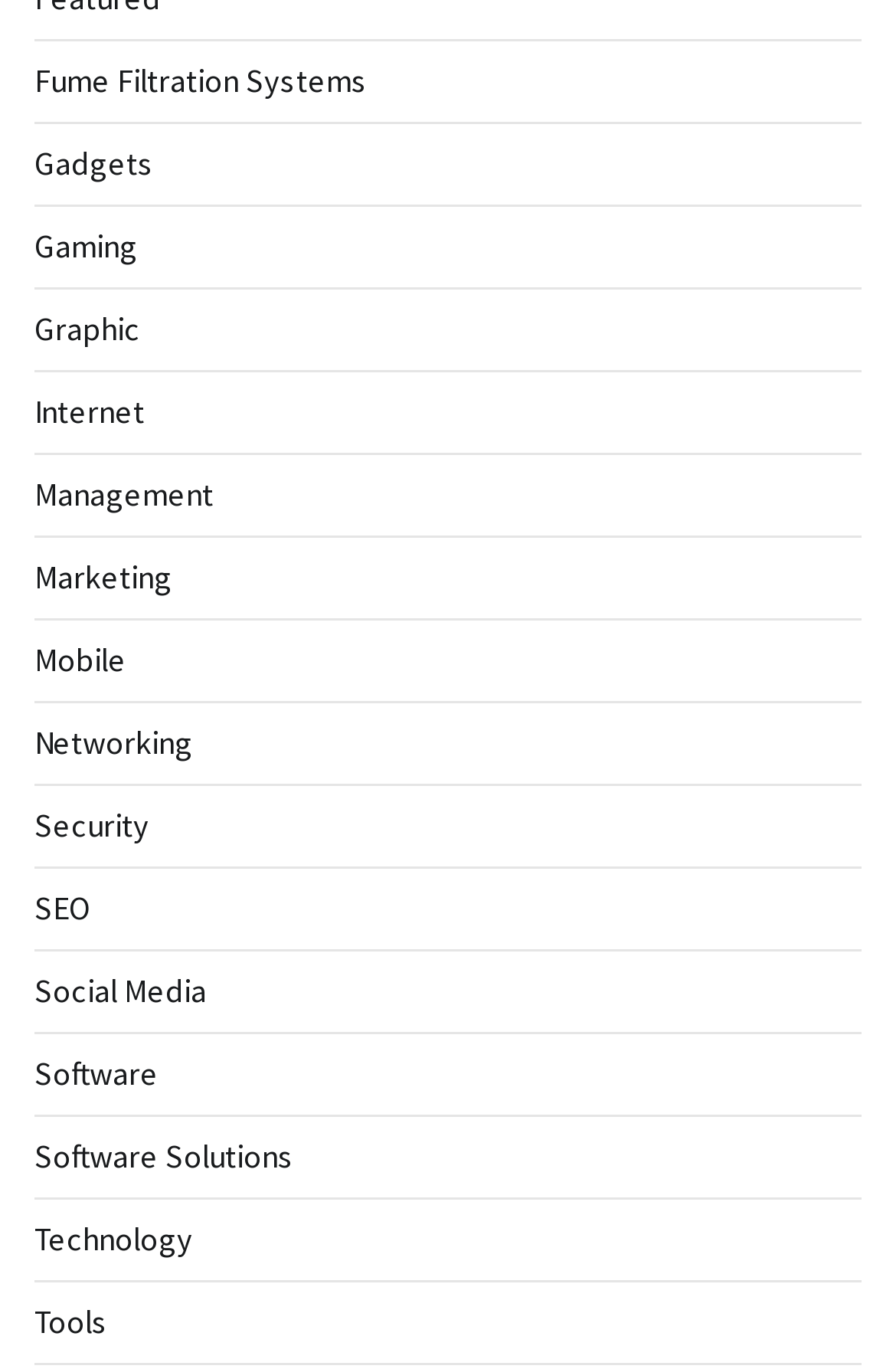Provide your answer in one word or a succinct phrase for the question: 
How many categories are listed on the webpage?

17